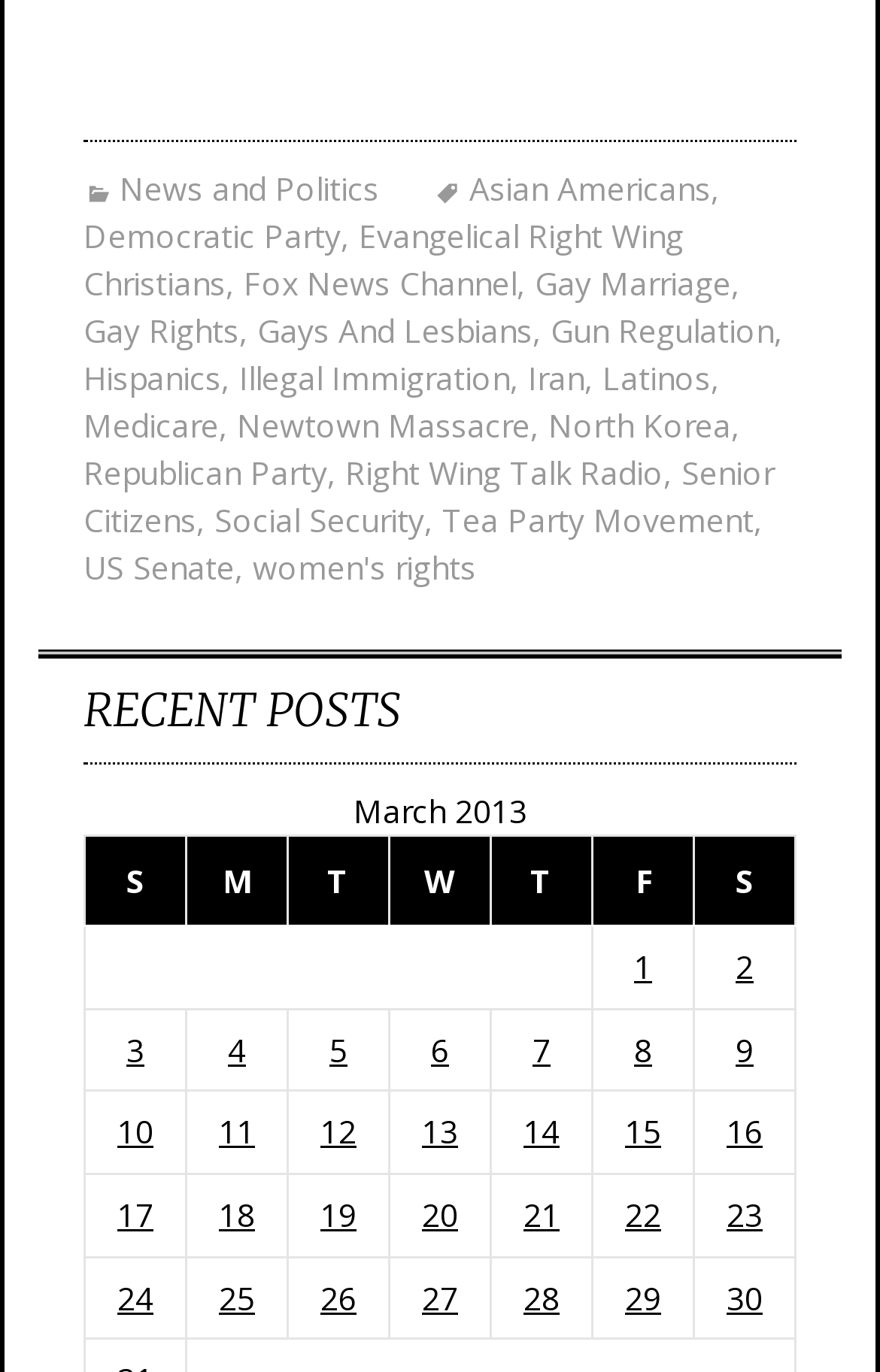Locate the bounding box coordinates of the clickable region to complete the following instruction: "Explore Republican Party."

[0.095, 0.328, 0.372, 0.359]